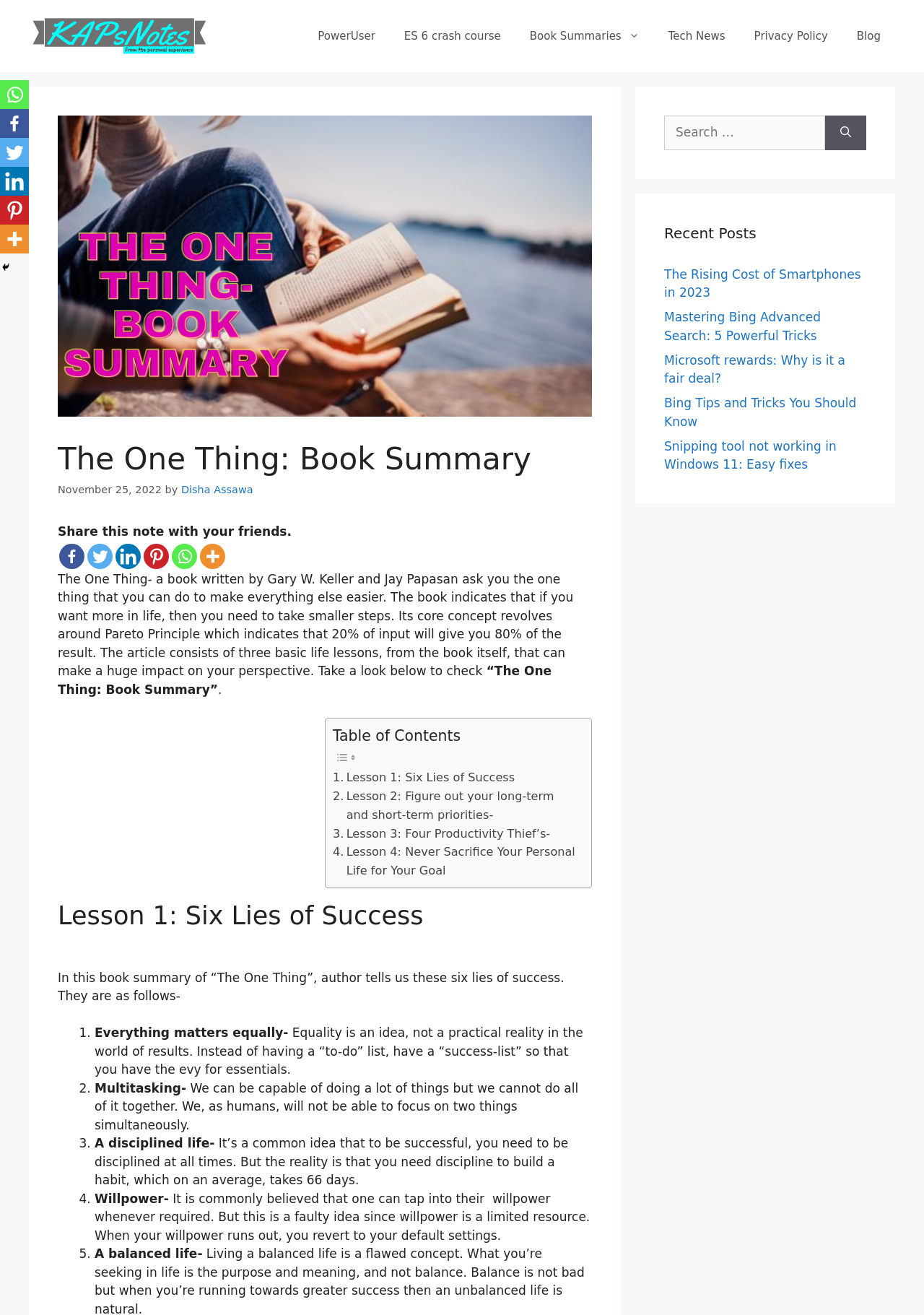Using the element description PowerUser, predict the bounding box coordinates for the UI element. Provide the coordinates in (top-left x, top-left y, bottom-right x, bottom-right y) format with values ranging from 0 to 1.

[0.328, 0.011, 0.422, 0.044]